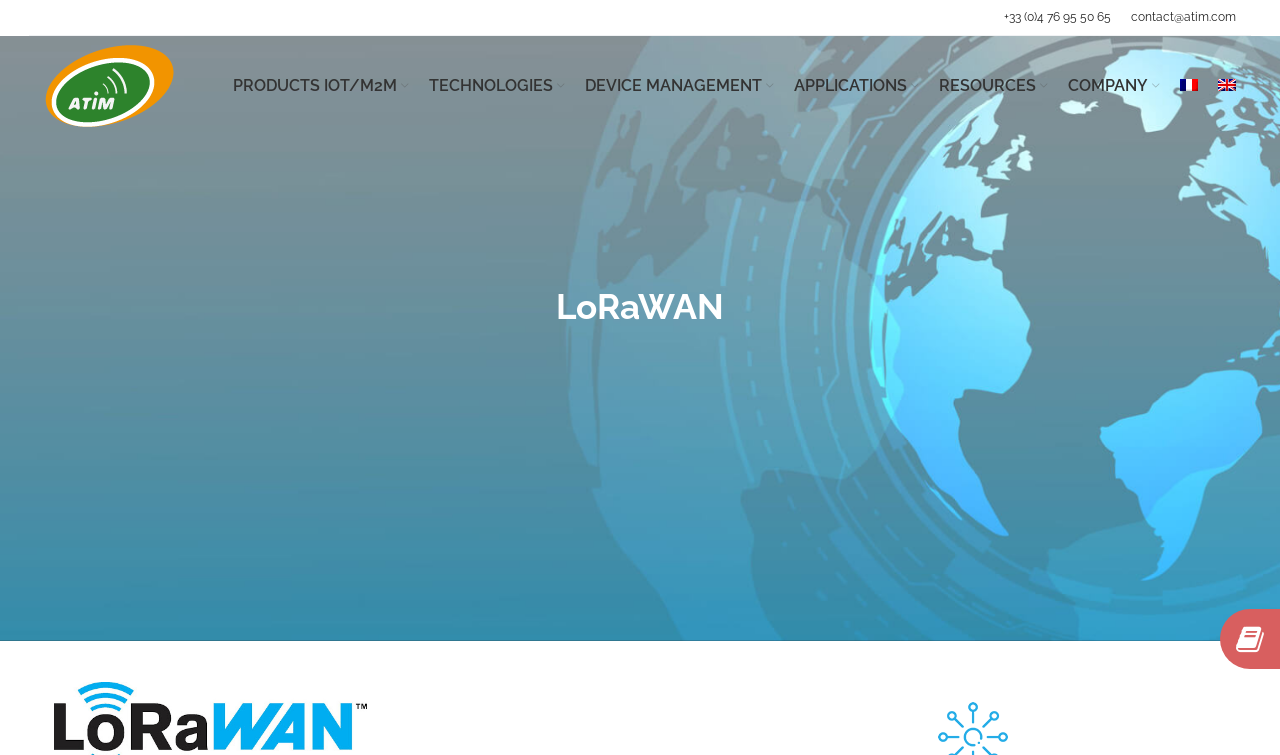Using the description: "PRODUCTS IOT/M2M", identify the bounding box of the corresponding UI element in the screenshot.

[0.182, 0.087, 0.32, 0.14]